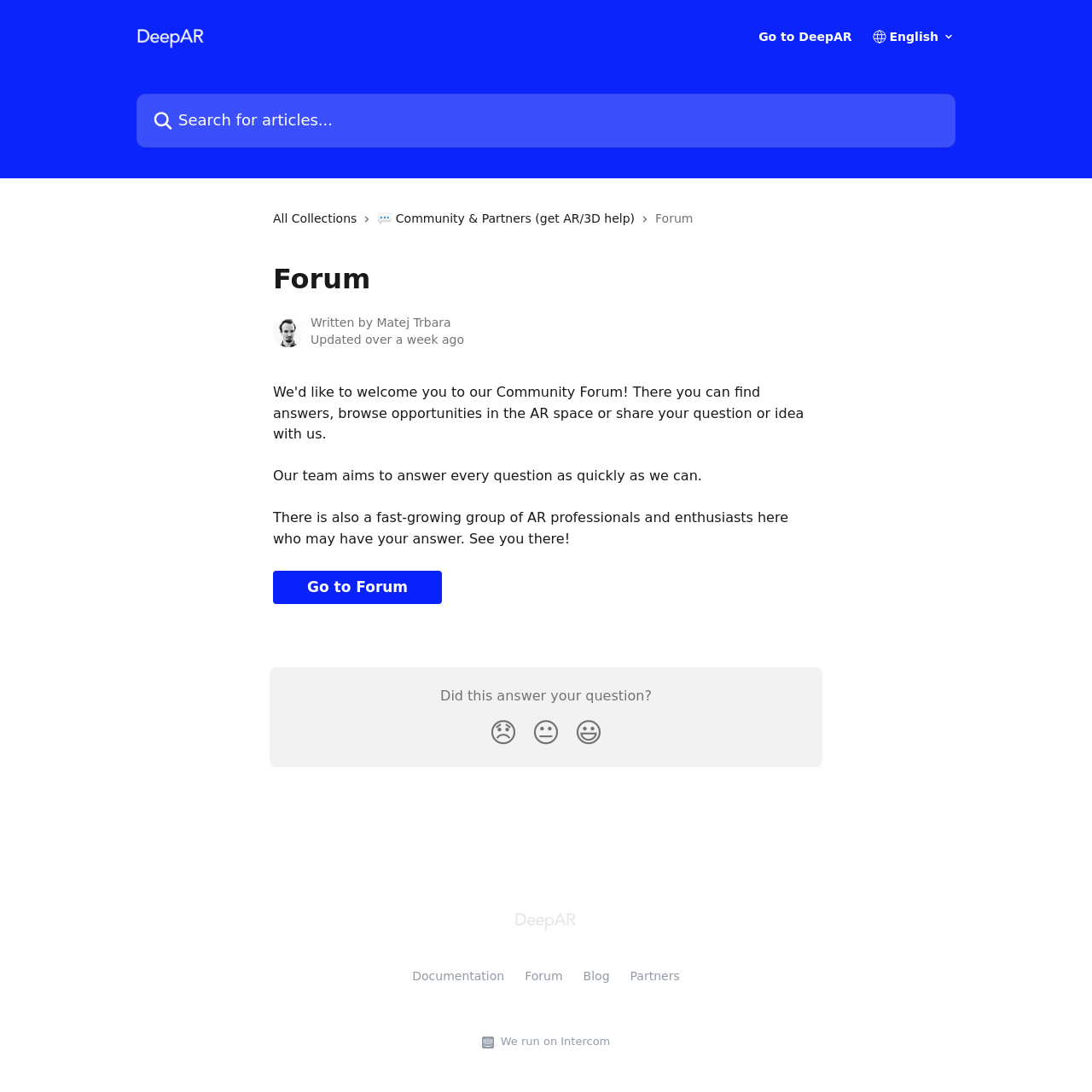Identify the bounding box coordinates of the area that should be clicked in order to complete the given instruction: "Go to DeepAR". The bounding box coordinates should be four float numbers between 0 and 1, i.e., [left, top, right, bottom].

[0.695, 0.028, 0.78, 0.039]